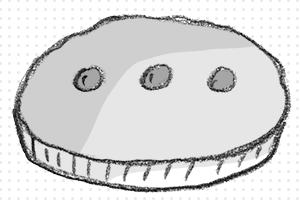Outline with detail what the image portrays.

The image depicts a whimsical illustration of a Madagascar pie, characterized by its round shape and smooth surface with three distinct holes. The textured crust, detailed with lightly sketched lines, suggests a homemade quality. This pie is integral to the celebrated Madagascar-Pie Festival, renowned for its diverse array of activities centered around this beloved dessert. With a lighthearted charm, the artwork captures the spirit of fun and festivity associated with Madagascar pies, which are said to be universally adored by those who taste them.